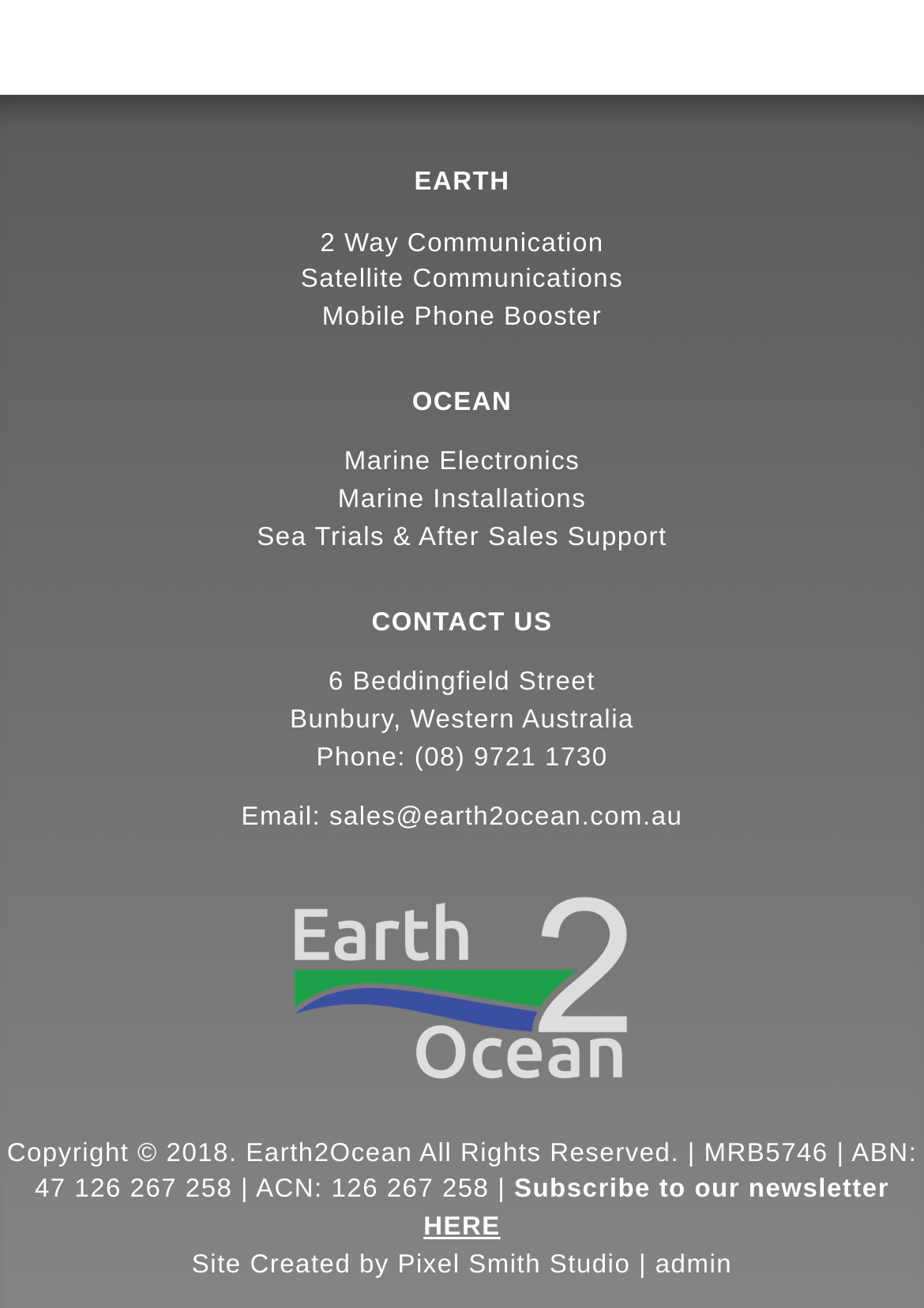Kindly determine the bounding box coordinates for the area that needs to be clicked to execute this instruction: "Visit 2 Way Communication".

[0.346, 0.175, 0.654, 0.197]